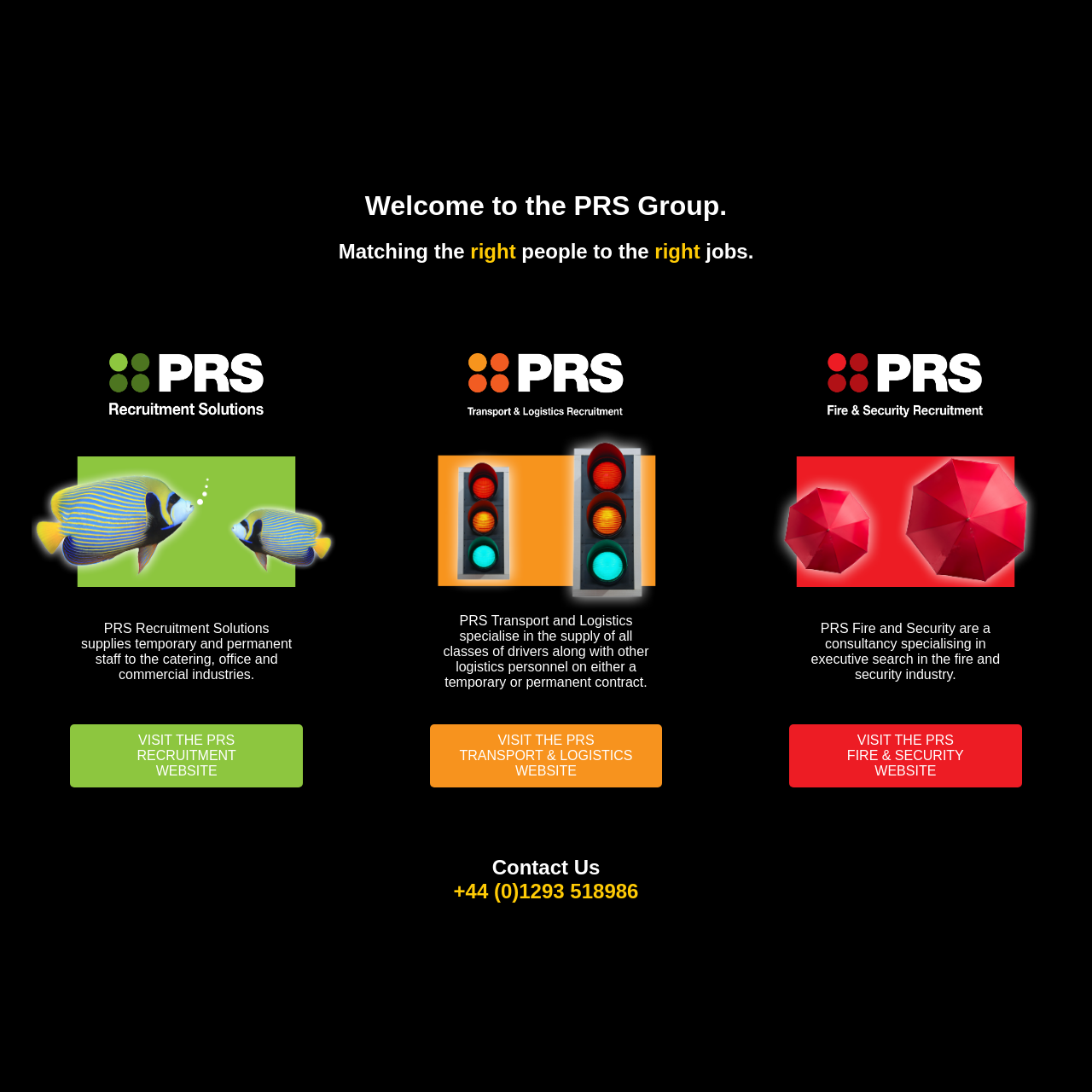Show the bounding box coordinates for the HTML element described as: "+44 (0)1293 518986".

[0.415, 0.805, 0.585, 0.826]